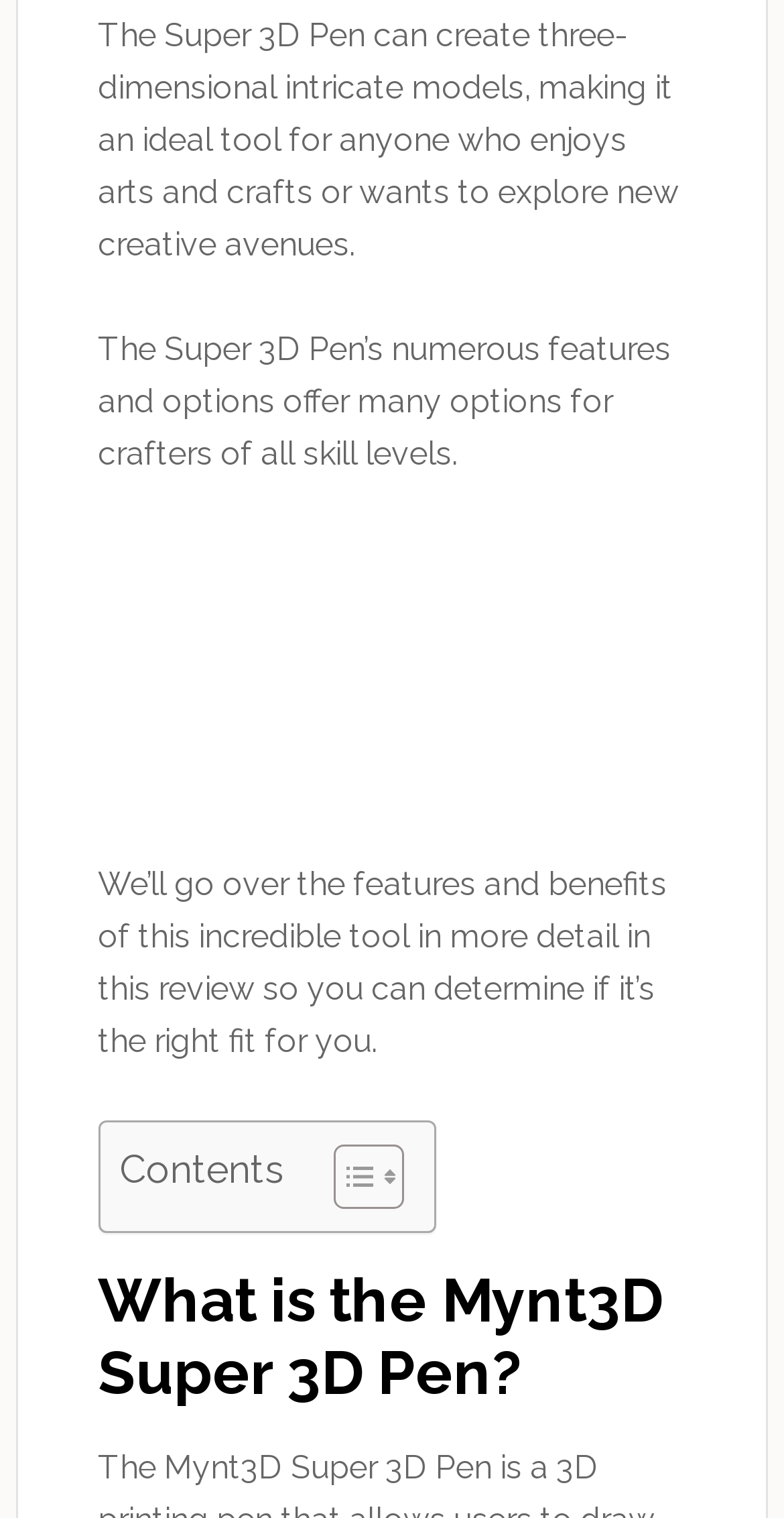Please analyze the image and provide a thorough answer to the question:
What is the ideal user of the Super 3D Pen?

Based on the first StaticText element, it is mentioned that the Super 3D Pen is an ideal tool for anyone who enjoys arts and crafts or wants to explore new creative avenues. This implies that the ideal user of the Super 3D Pen is someone who is interested in arts and crafts.